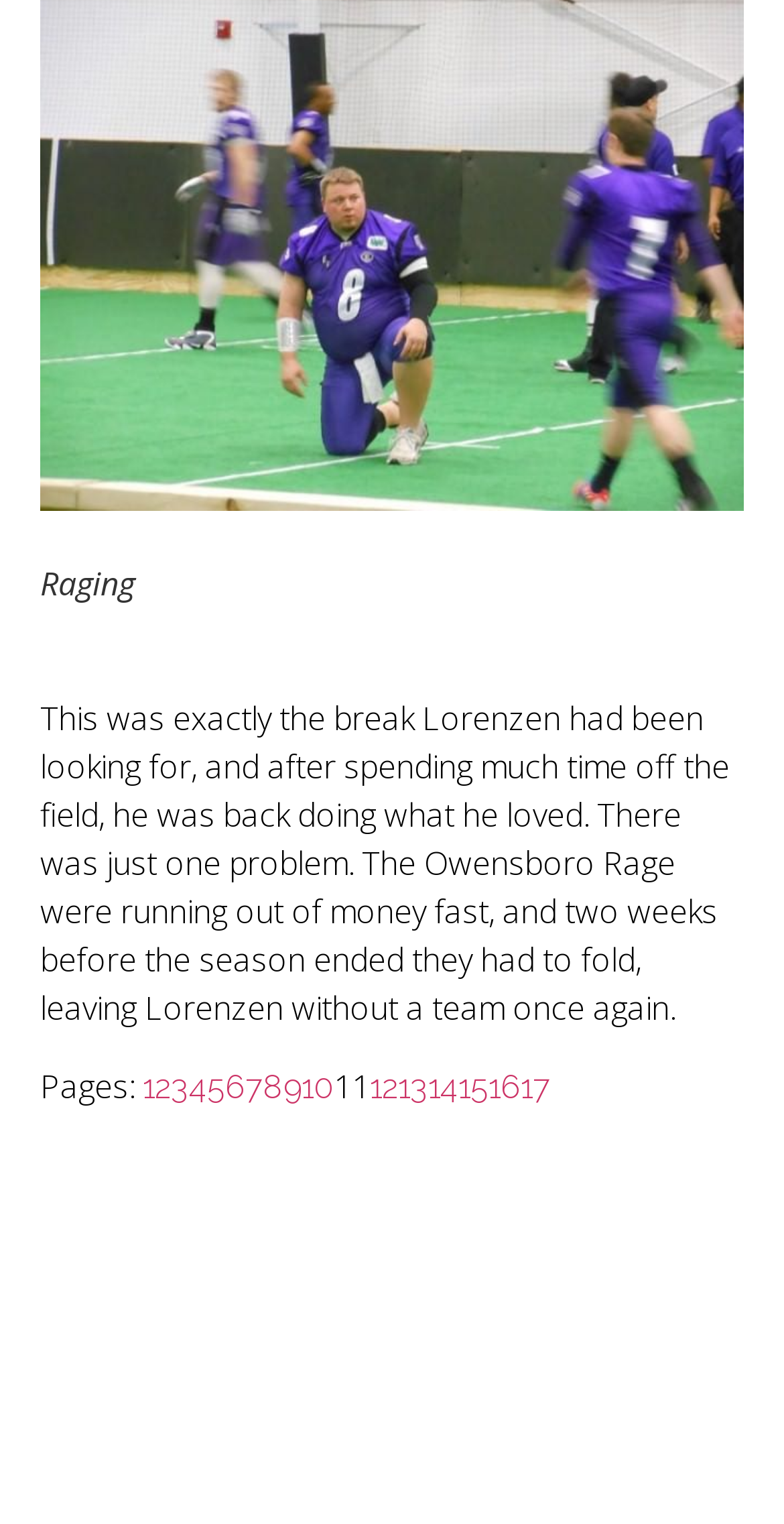How many pages are available?
Answer the question with as much detail as you can, using the image as a reference.

The webpage has a list of page links from 'Page 1' to 'Page 17', indicating that there are 17 pages available.